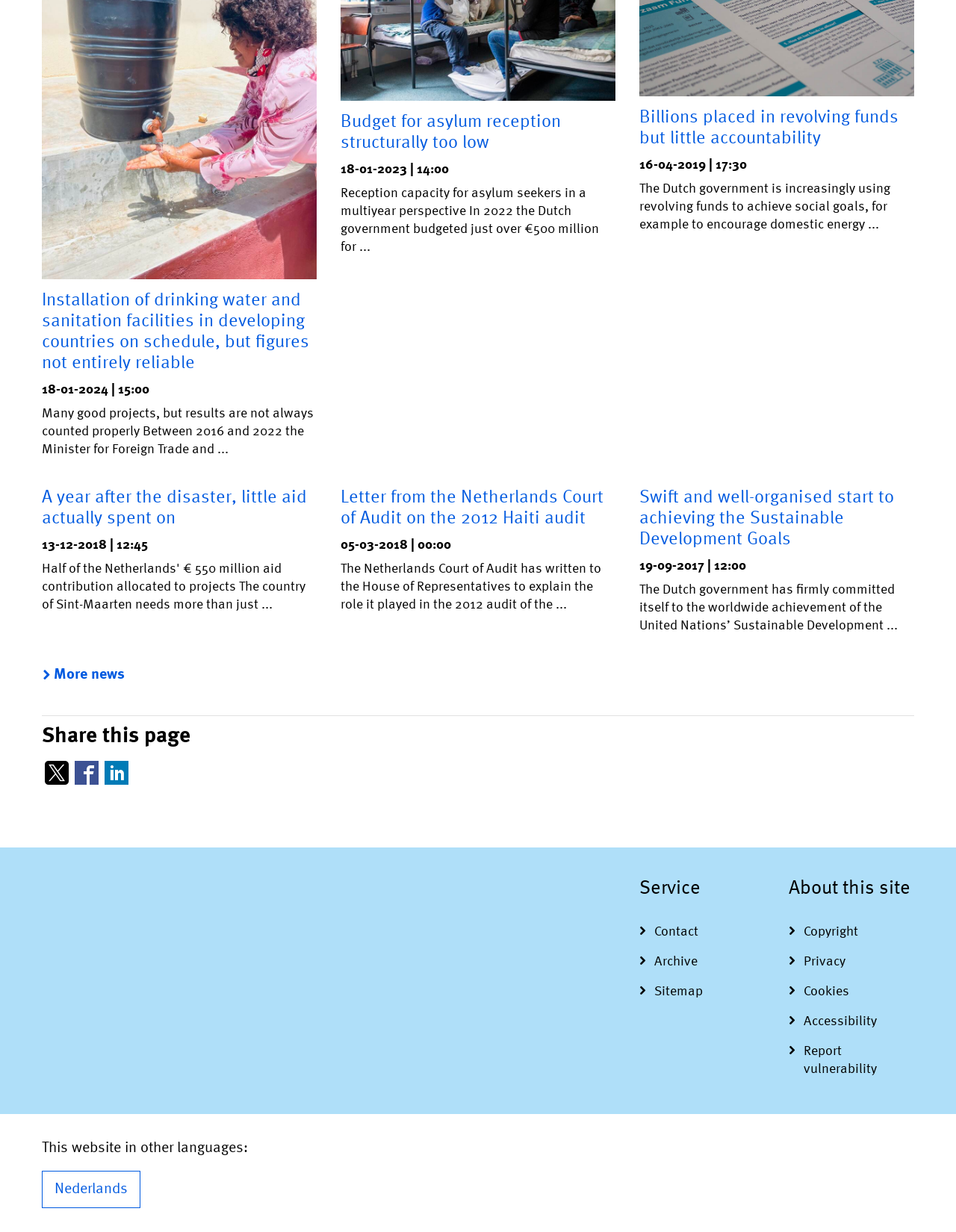For the element described, predict the bounding box coordinates as (top-left x, top-left y, bottom-right x, bottom-right y). All values should be between 0 and 1. Element description: Report vulnerability

[0.825, 0.841, 0.956, 0.88]